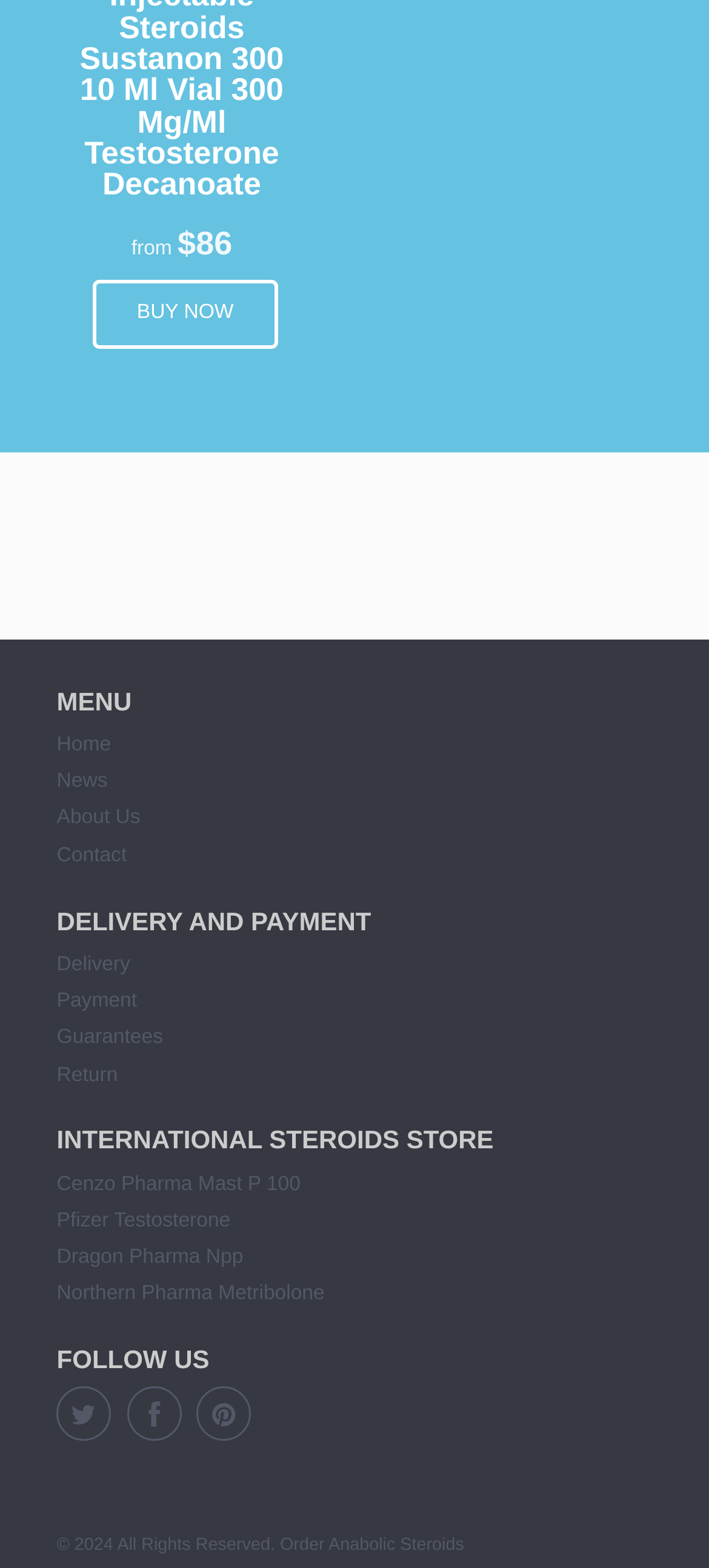Please find the bounding box coordinates of the clickable region needed to complete the following instruction: "Click on BUY NOW". The bounding box coordinates must consist of four float numbers between 0 and 1, i.e., [left, top, right, bottom].

[0.13, 0.178, 0.392, 0.222]